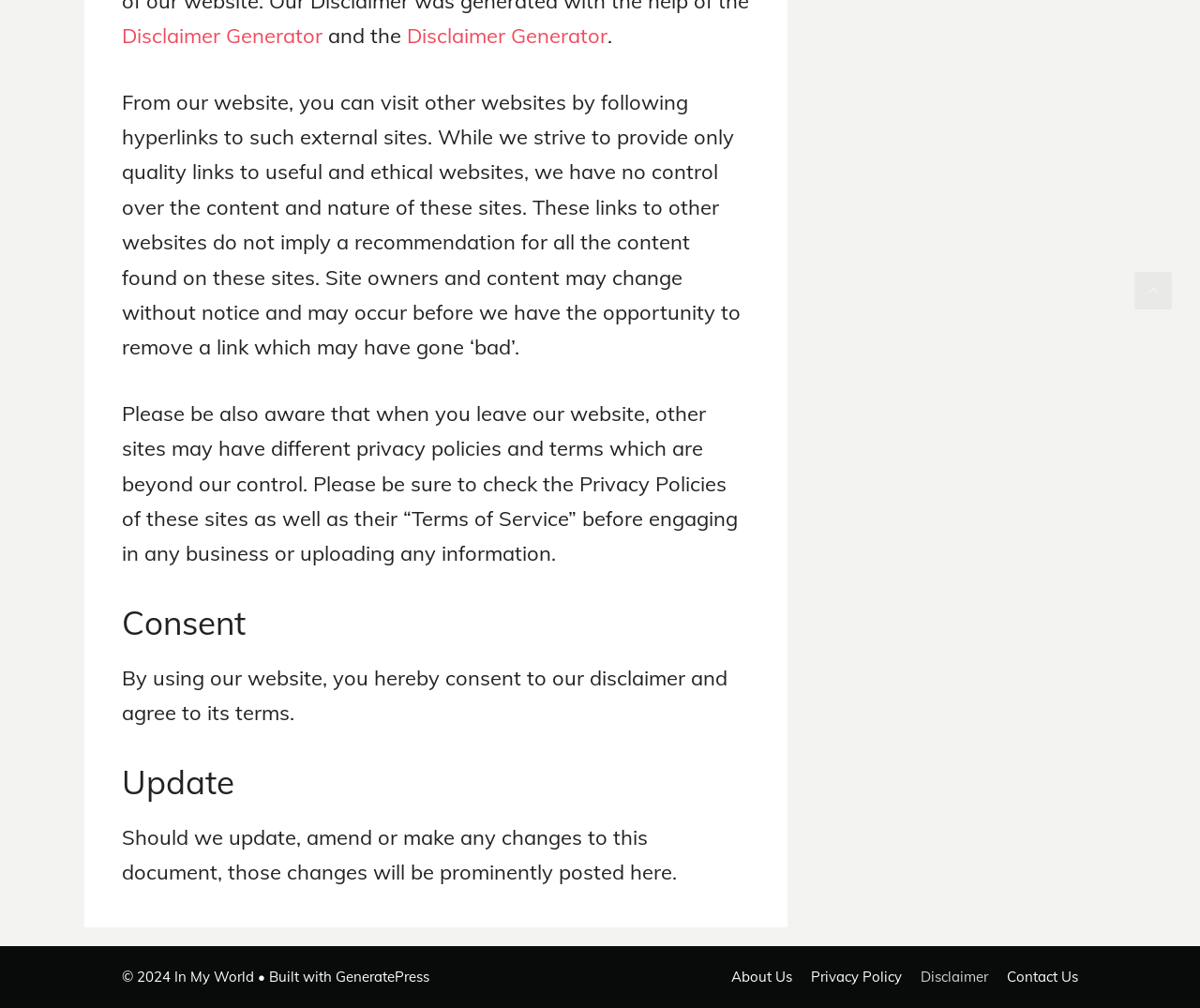Use a single word or phrase to answer the question: What is the copyright year of the website?

2024